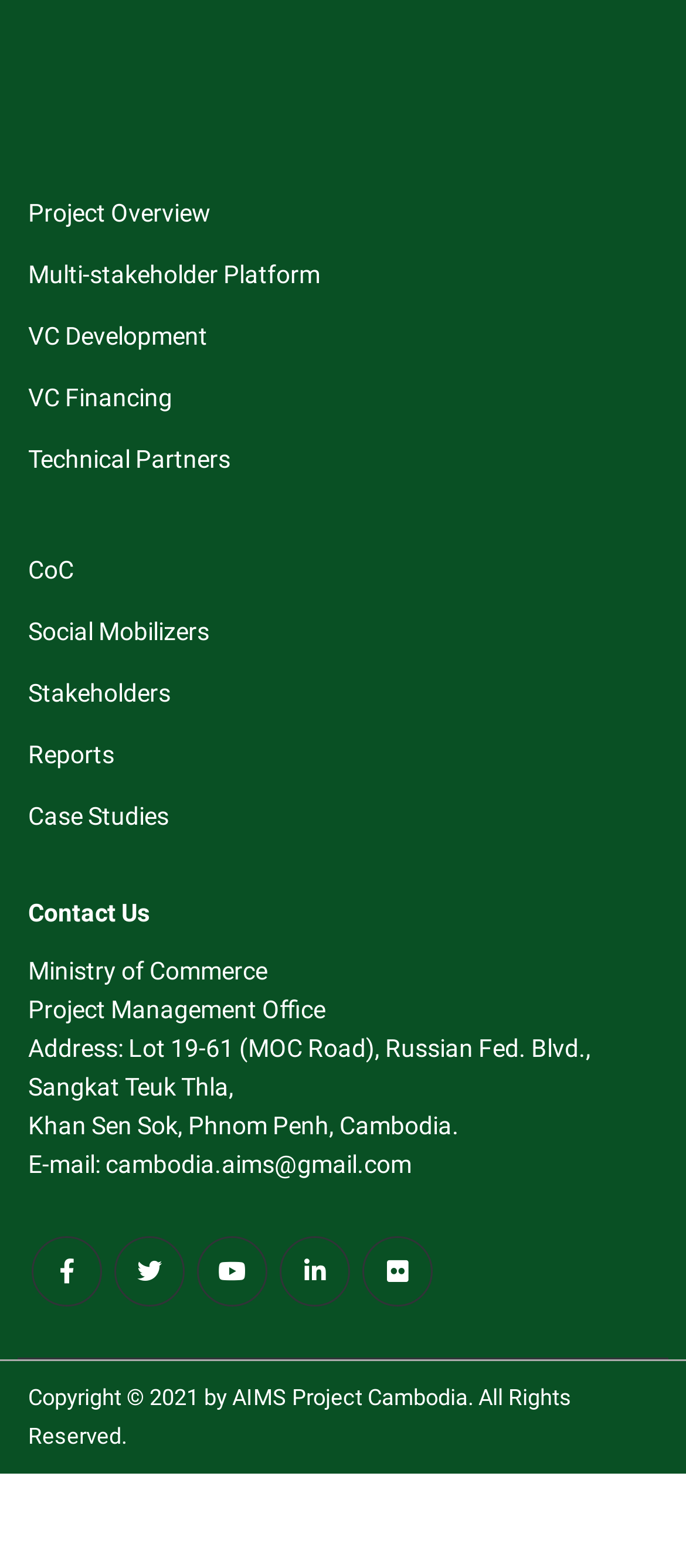Identify the bounding box coordinates necessary to click and complete the given instruction: "Contact us".

[0.041, 0.572, 0.959, 0.594]